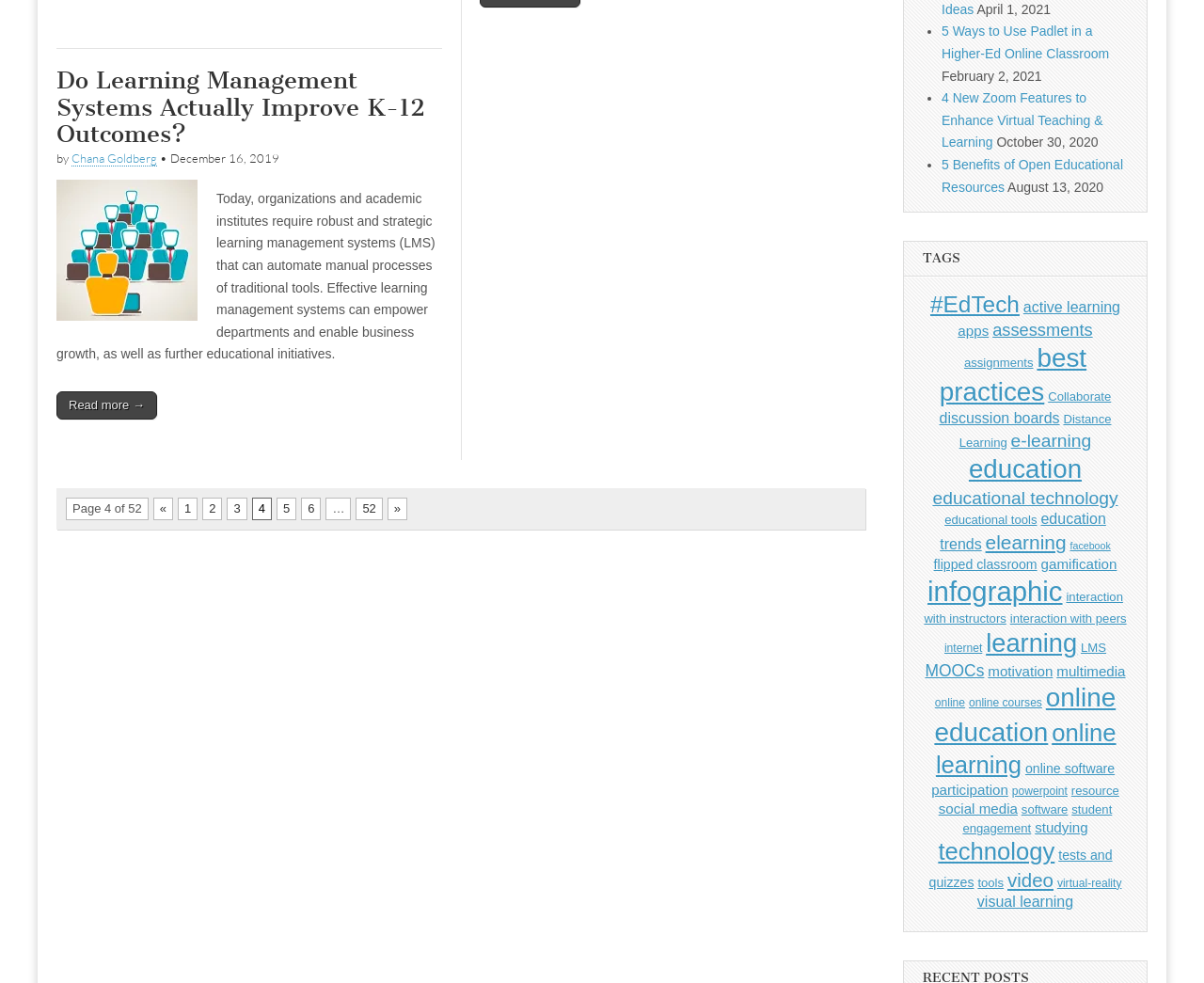What is the title of the article?
Give a comprehensive and detailed explanation for the question.

The title of the article can be found in the heading element, which is 'Do Learning Management Systems Actually Improve K-12 Outcomes?'. This is the main title of the article, which is displayed prominently on the webpage.